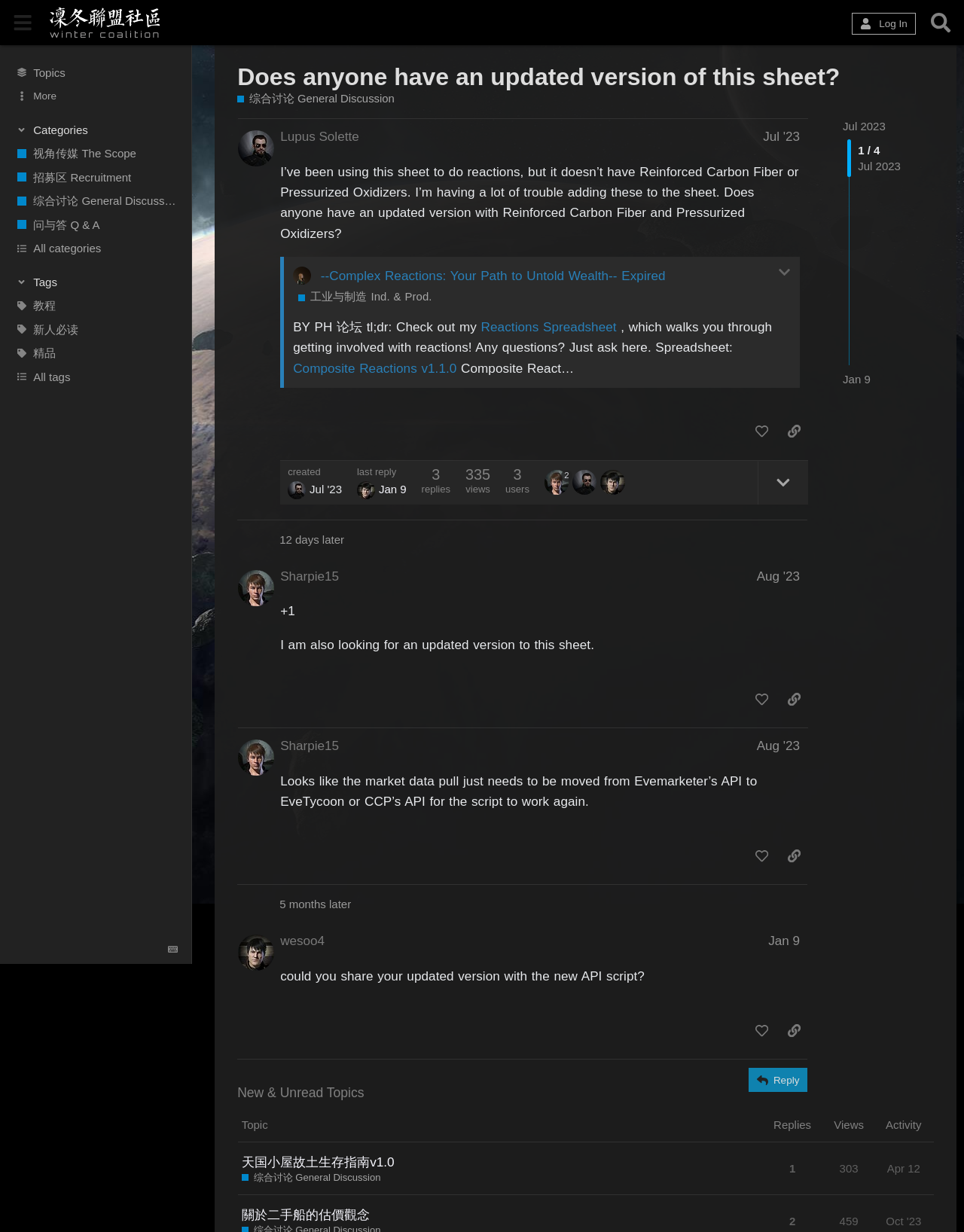Please find the bounding box coordinates of the element that you should click to achieve the following instruction: "View the 'General Discussion' category". The coordinates should be presented as four float numbers between 0 and 1: [left, top, right, bottom].

[0.0, 0.153, 0.199, 0.173]